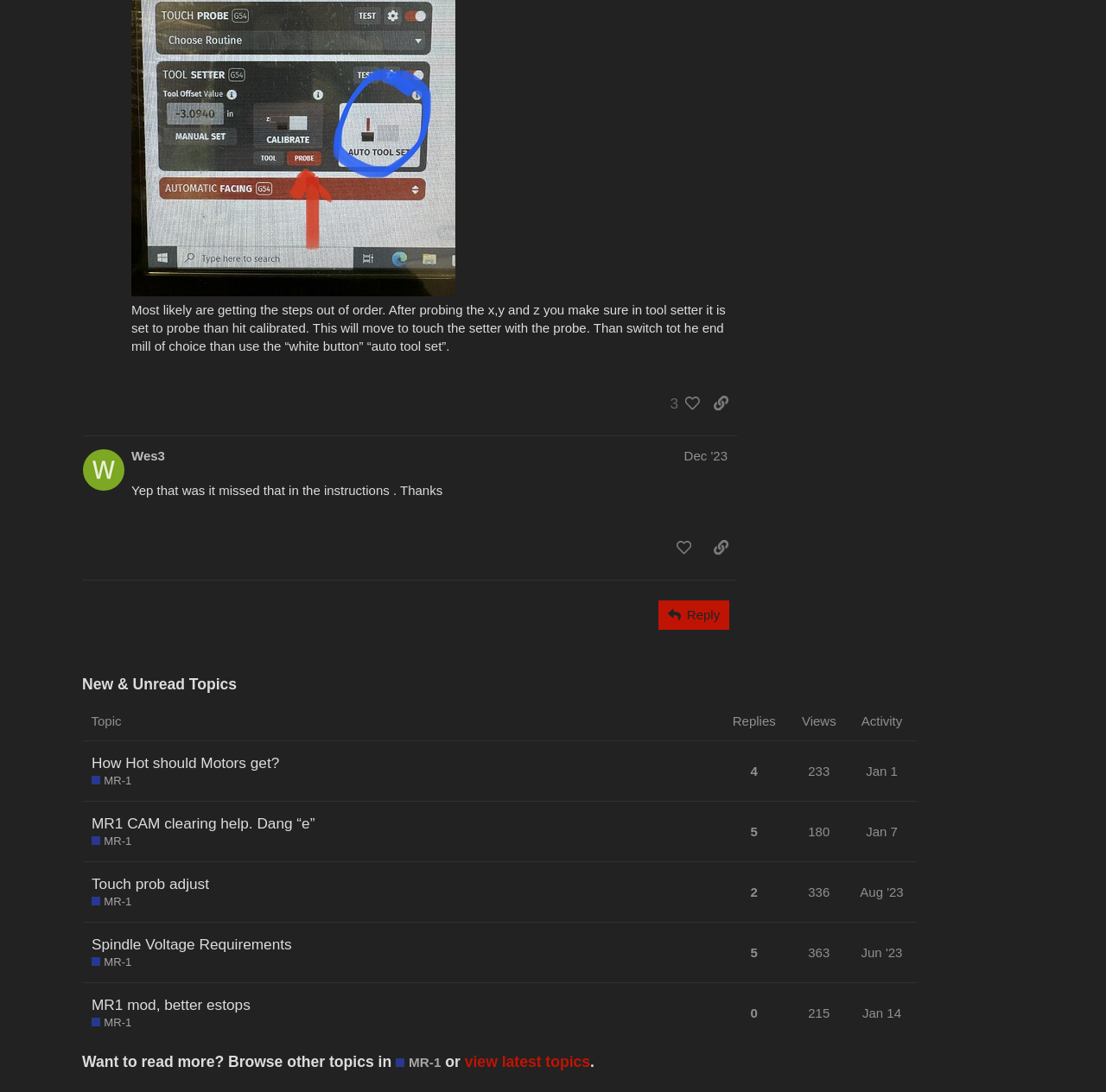Please specify the bounding box coordinates in the format (top-left x, top-left y, bottom-right x, bottom-right y), with all values as floating point numbers between 0 and 1. Identify the bounding box of the UI element described by: MR1 mod, better estops

[0.083, 0.9, 0.226, 0.94]